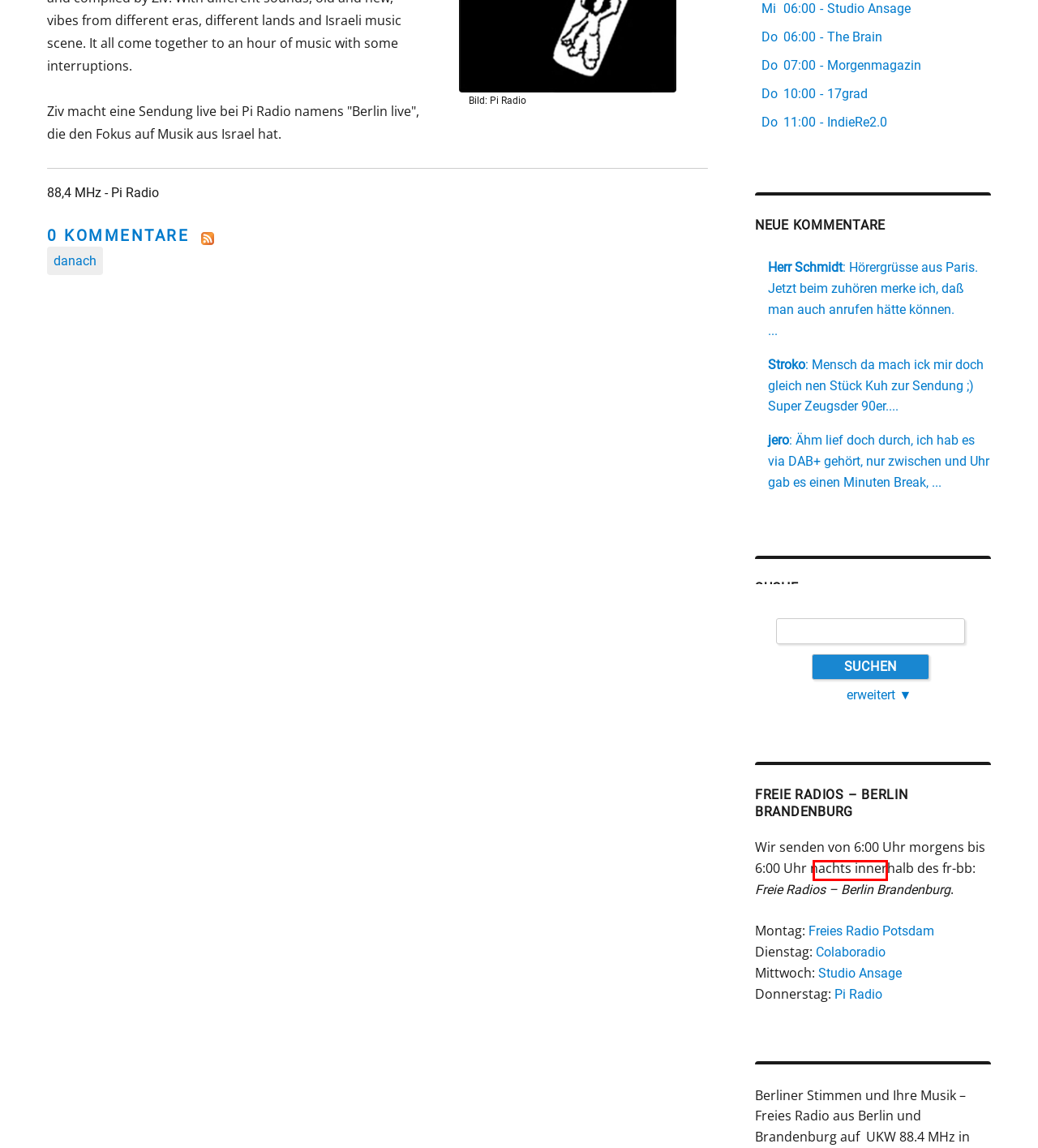A screenshot of a webpage is given with a red bounding box around a UI element. Choose the description that best matches the new webpage shown after clicking the element within the red bounding box. Here are the candidates:
A. Studio Colaboradio – Pi Radio
B. Studio Pi Radio – Pi Radio
C. Studio Ansage – Pi Radio
D. Live-Musik – Pi Radio
E. Mitmachen – Pi Radio
F. Pi Radio – Freies Radio in Berlin
G. Studio Frrapo – Pi Radio
H. Unterstützung – Pi Radio

A